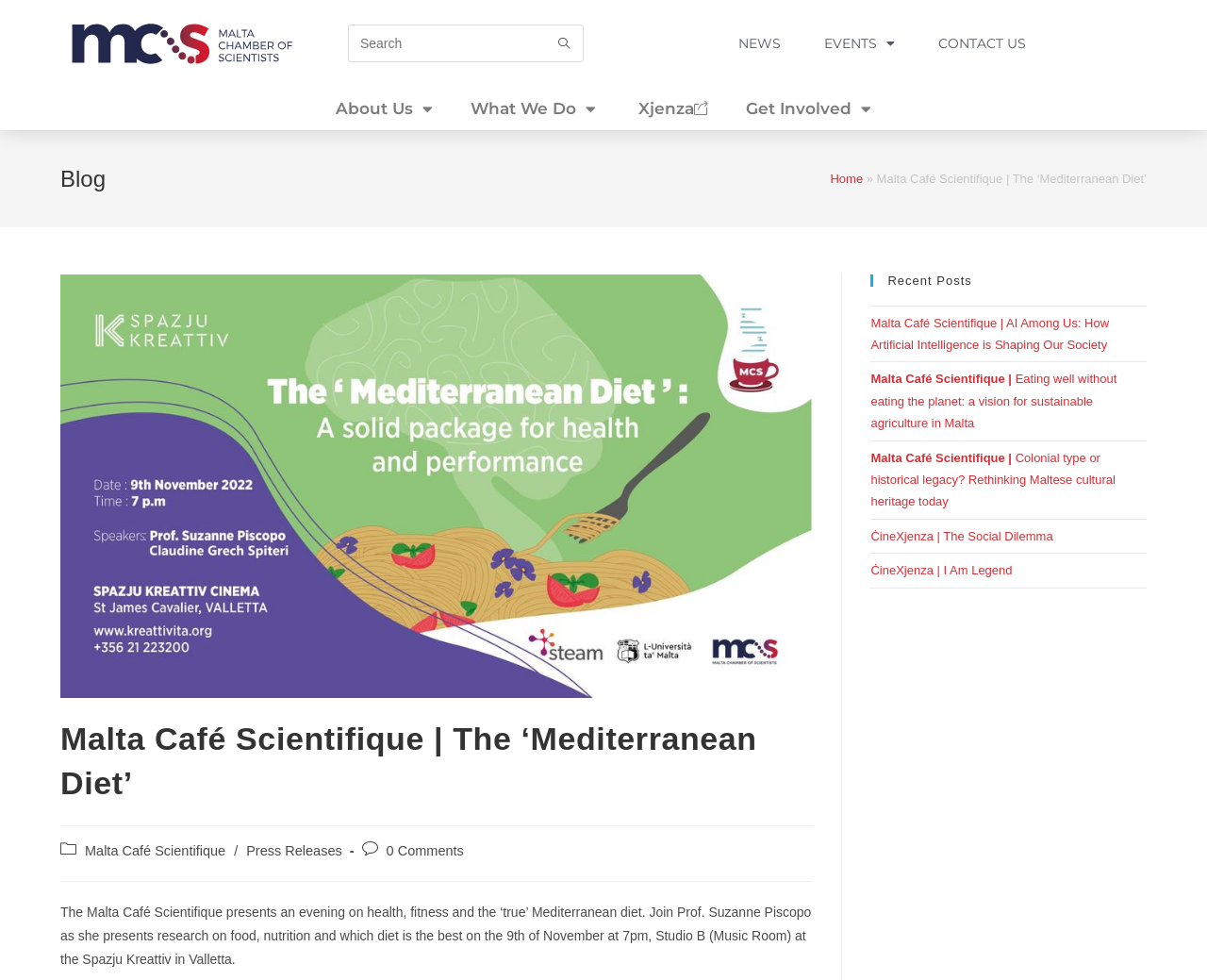Provide the bounding box coordinates of the UI element this sentence describes: "News".

[0.596, 0.0, 0.663, 0.089]